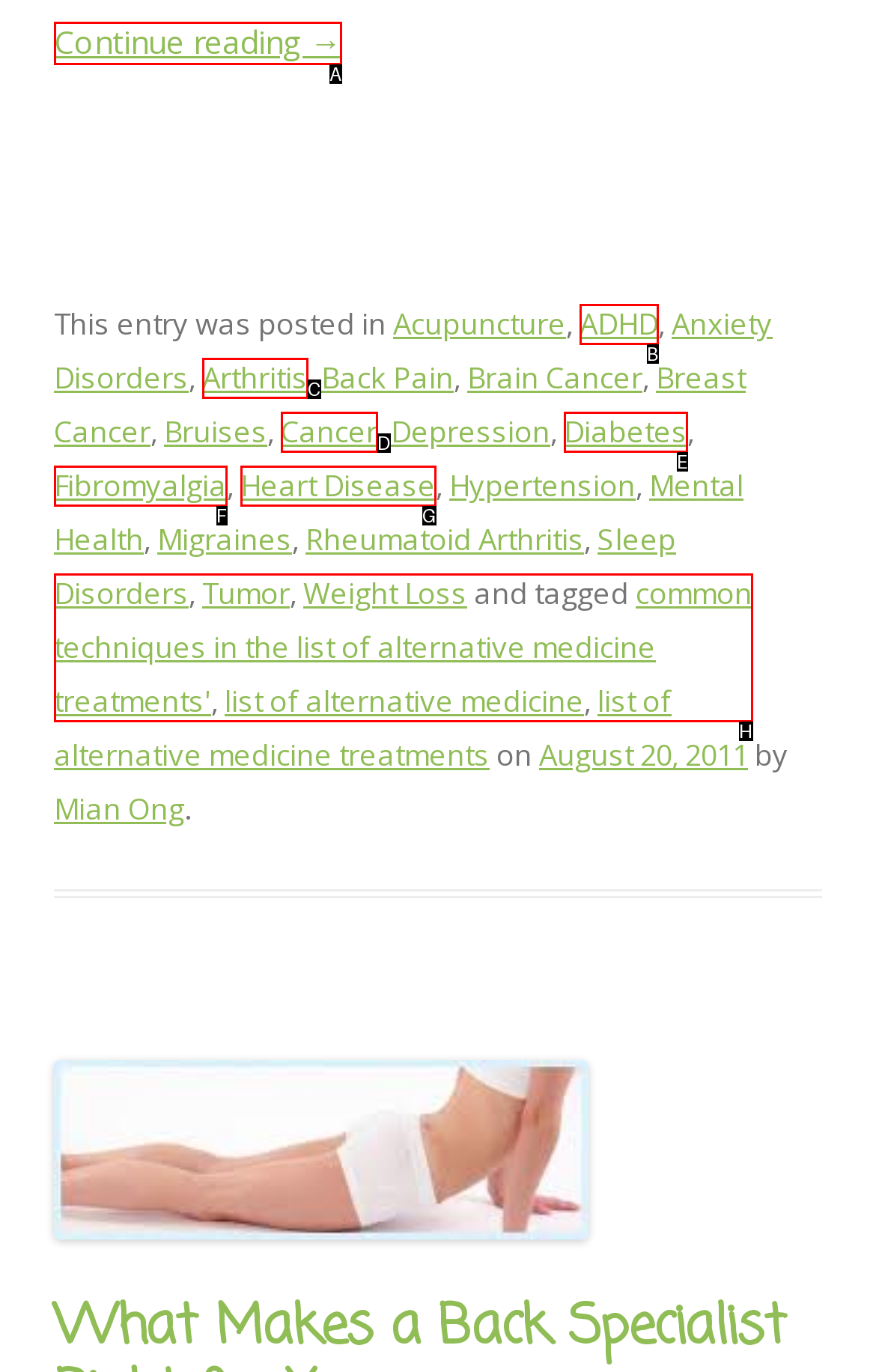Identify the HTML element to click to fulfill this task: Click on 'Continue reading →'
Answer with the letter from the given choices.

A